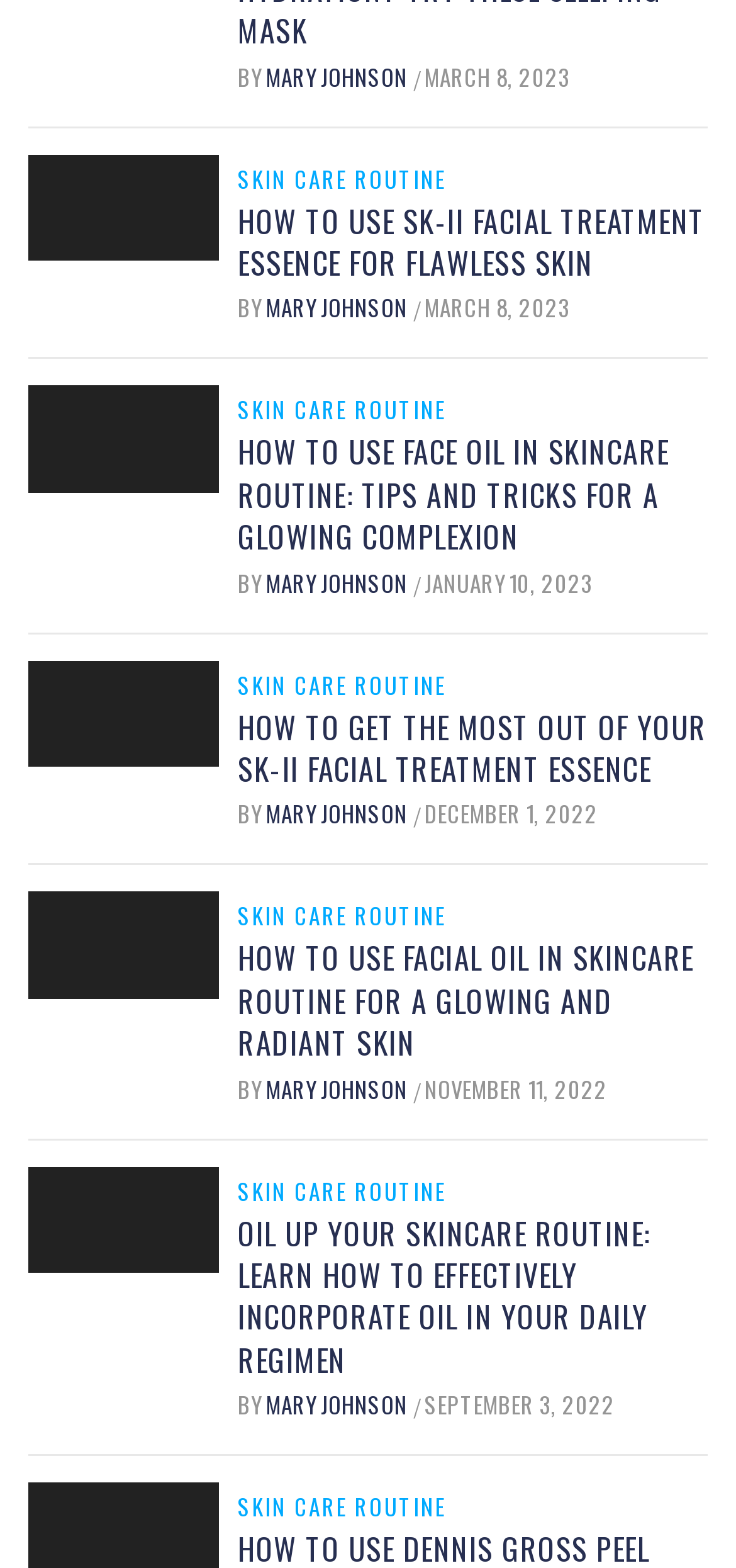Identify the bounding box coordinates for the element you need to click to achieve the following task: "Click on the link 'SKIN CARE ROUTINE'". The coordinates must be four float values ranging from 0 to 1, formatted as [left, top, right, bottom].

[0.323, 0.107, 0.62, 0.121]